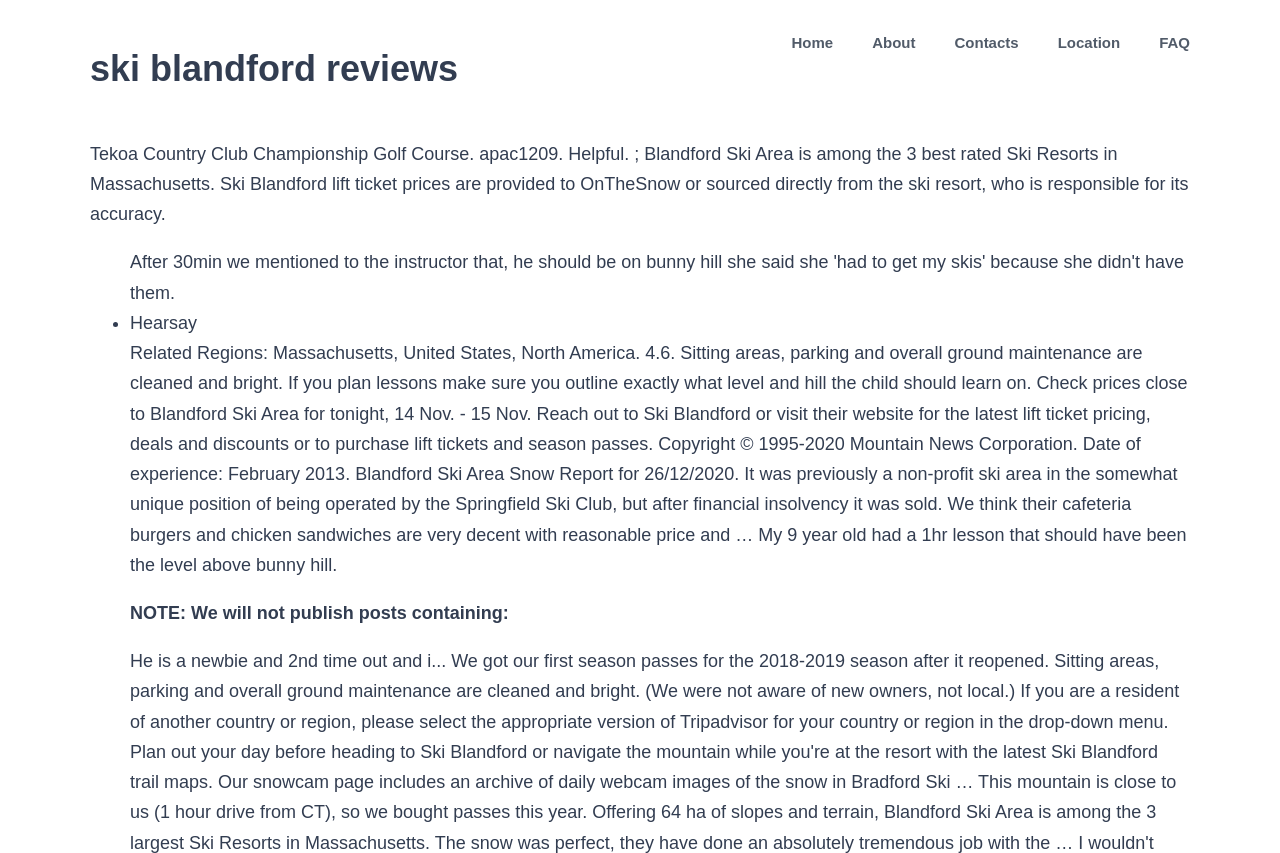Using the element description: "Contacts", determine the bounding box coordinates. The coordinates should be in the format [left, top, right, bottom], with values between 0 and 1.

[0.746, 0.0, 0.796, 0.1]